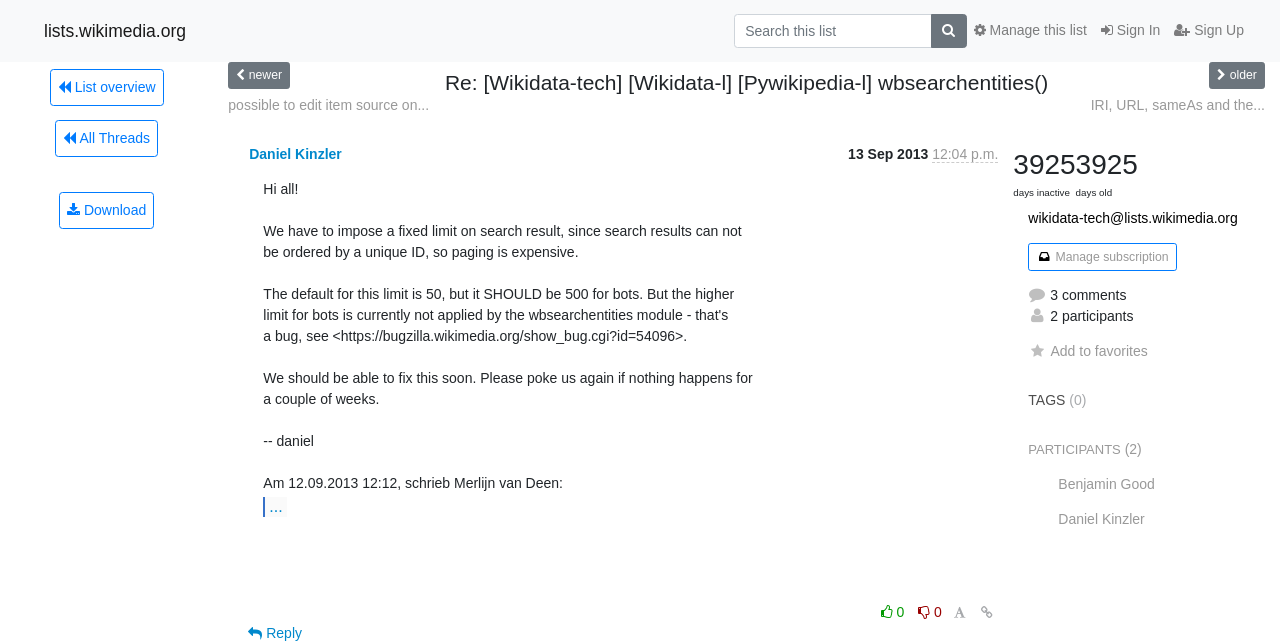Provide an in-depth caption for the webpage.

This webpage appears to be a discussion thread or email list archive. At the top, there is a search bar with a textbox and a search button. To the right of the search bar, there are links to sign in, sign up, and manage the list. Below the search bar, there is a heading that displays the title of the thread, "Re: [Wikidata-tech] [Wikidata-l] [Pywikipedia-l] wbsearchentities() - Wikidata-tech - lists.wikimedia.org".

On the left side of the page, there are several links, including "List overview", "All Threads", "Download", and "newer" and "older" navigation links. Below these links, there are two main sections. The first section displays a list of discussion threads, with each thread showing the title, sender's name, and sender's time. The second section appears to be the content of the selected thread, with the sender's name and time displayed at the top, followed by the message content.

At the bottom of the page, there are links to manage subscription, add to favorites, and view tags and participants. There are also static text elements displaying the number of comments, participants, and tags. Additionally, there are links to view the sender's information and a layout table that displays the thread's content.